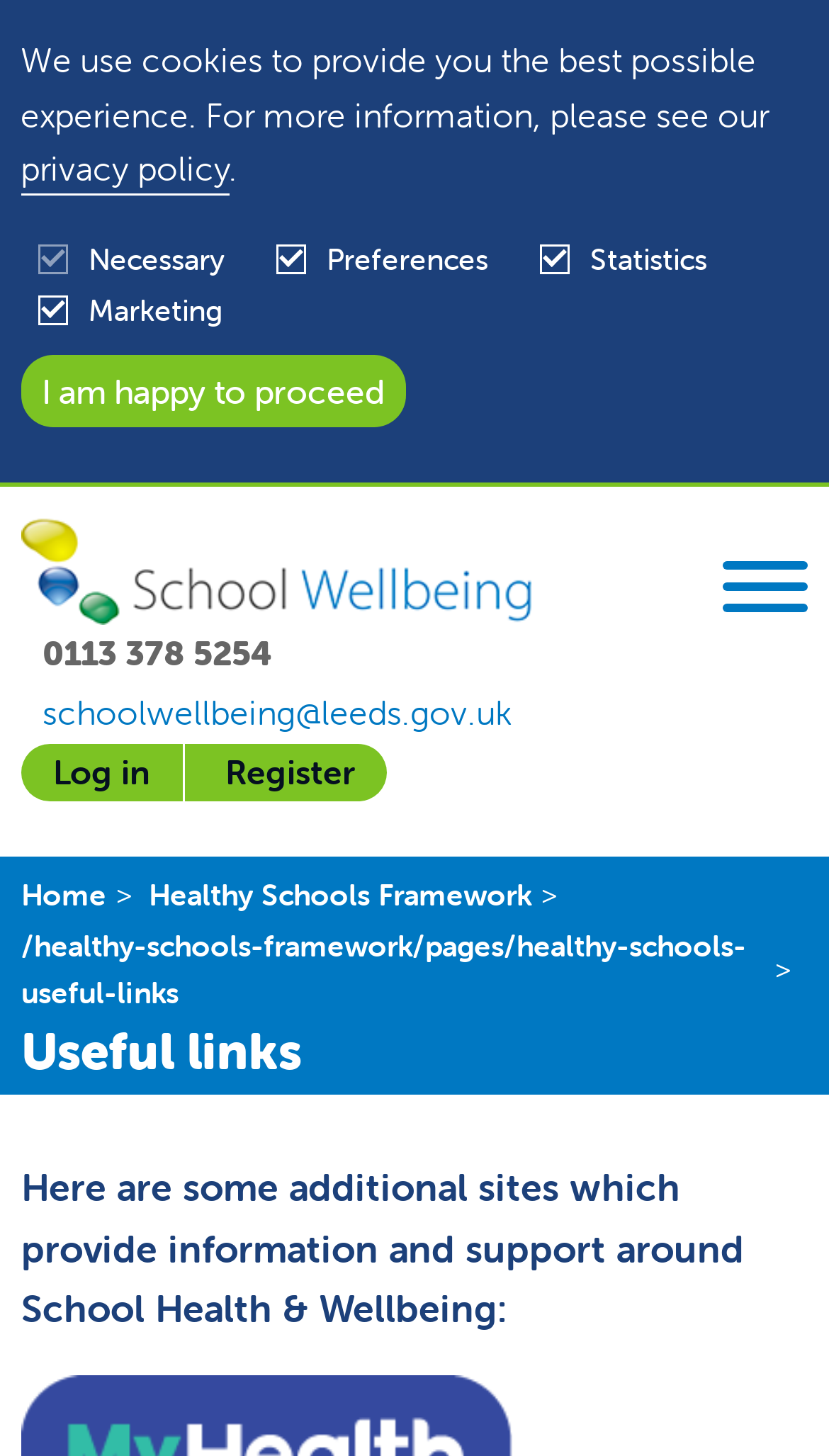For the given element description Log in, determine the bounding box coordinates of the UI element. The coordinates should follow the format (top-left x, top-left y, bottom-right x, bottom-right y) and be within the range of 0 to 1.

[0.026, 0.51, 0.221, 0.551]